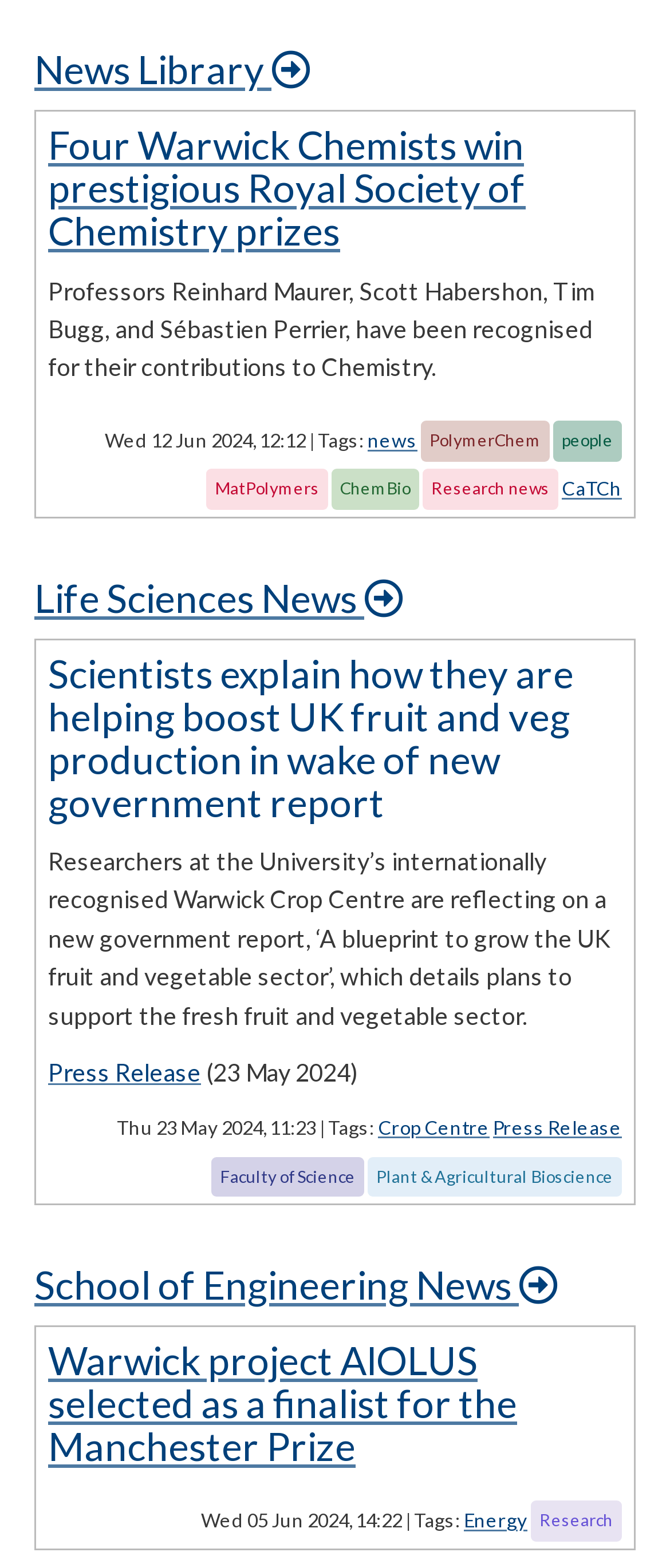Find the bounding box coordinates of the element to click in order to complete the given instruction: "Read more from School of Engineering News."

[0.051, 0.805, 0.833, 0.834]